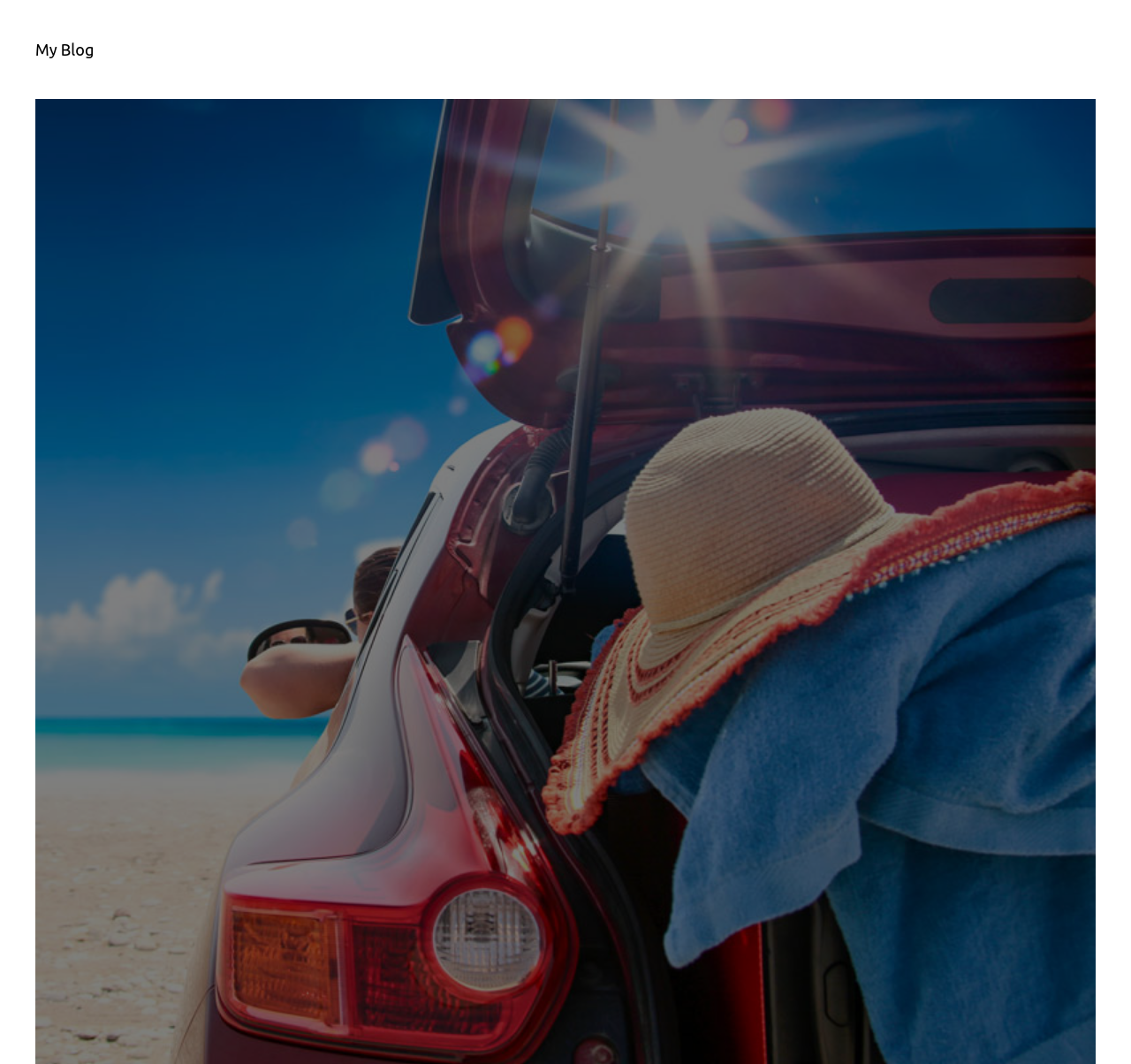Locate the bounding box of the UI element described by: "My Blog" in the given webpage screenshot.

[0.031, 0.038, 0.083, 0.054]